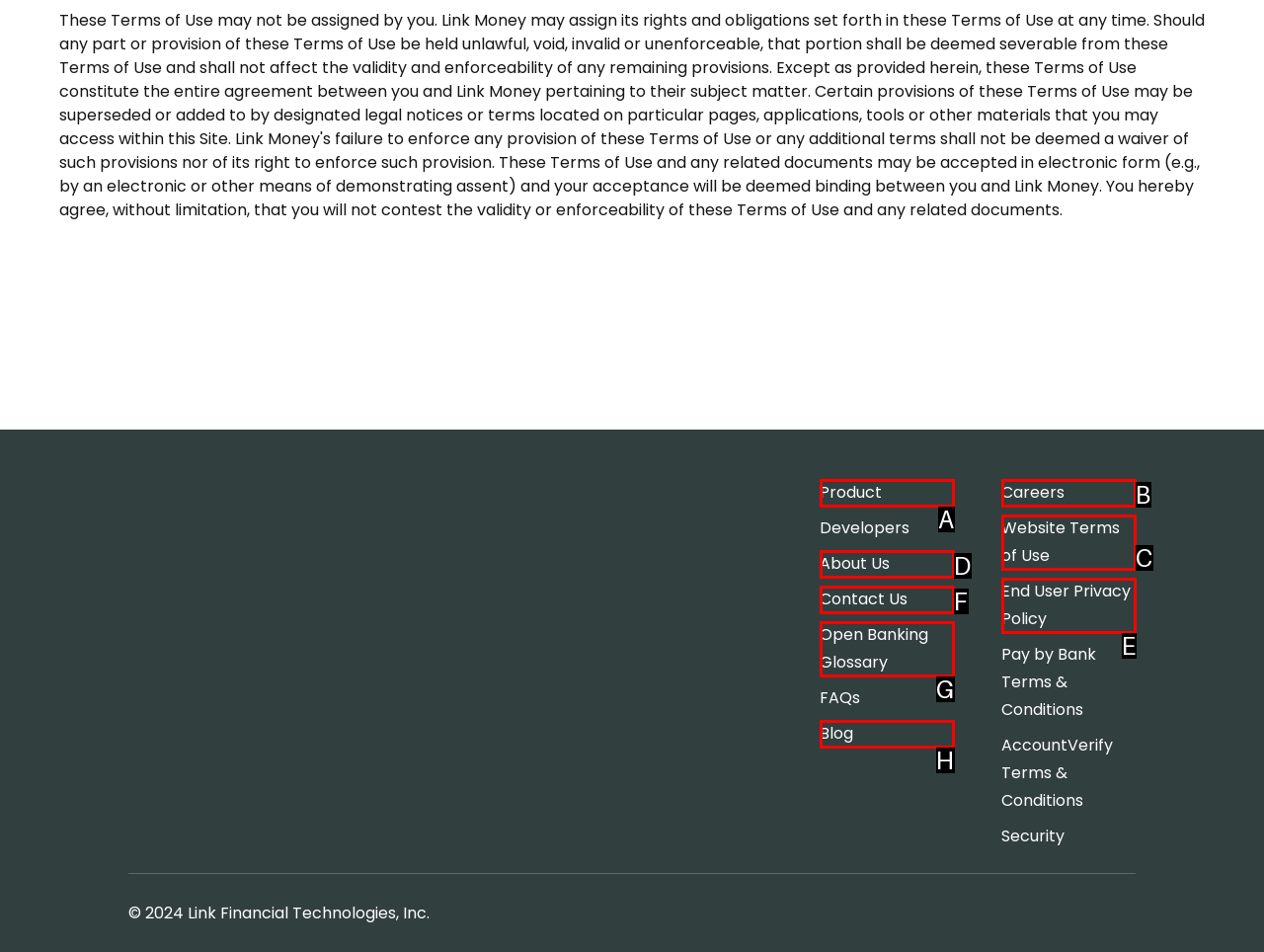From the description: Open Banking Glossary, select the HTML element that fits best. Reply with the letter of the appropriate option.

G